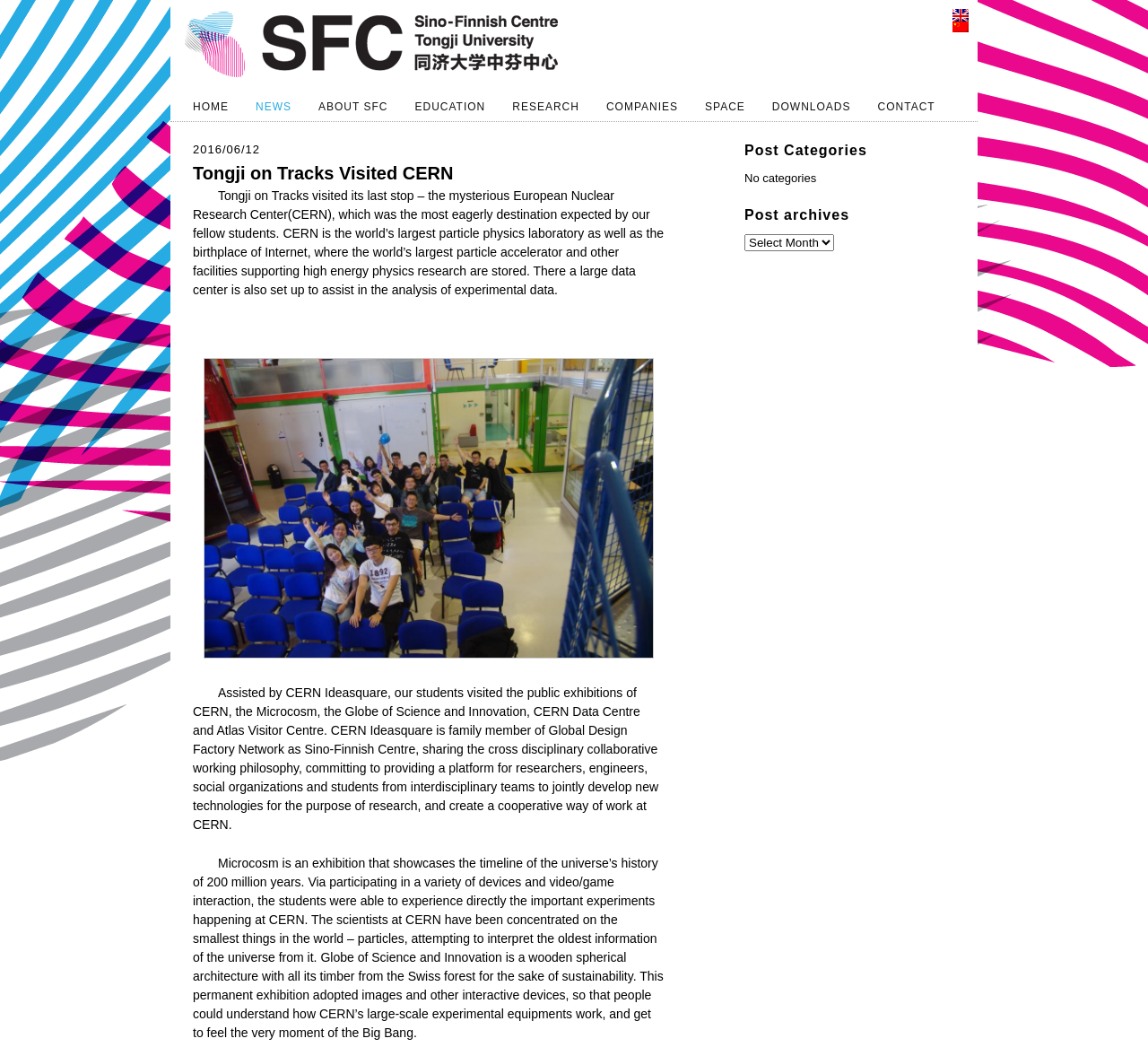Identify the coordinates of the bounding box for the element that must be clicked to accomplish the instruction: "Go to Home page".

None